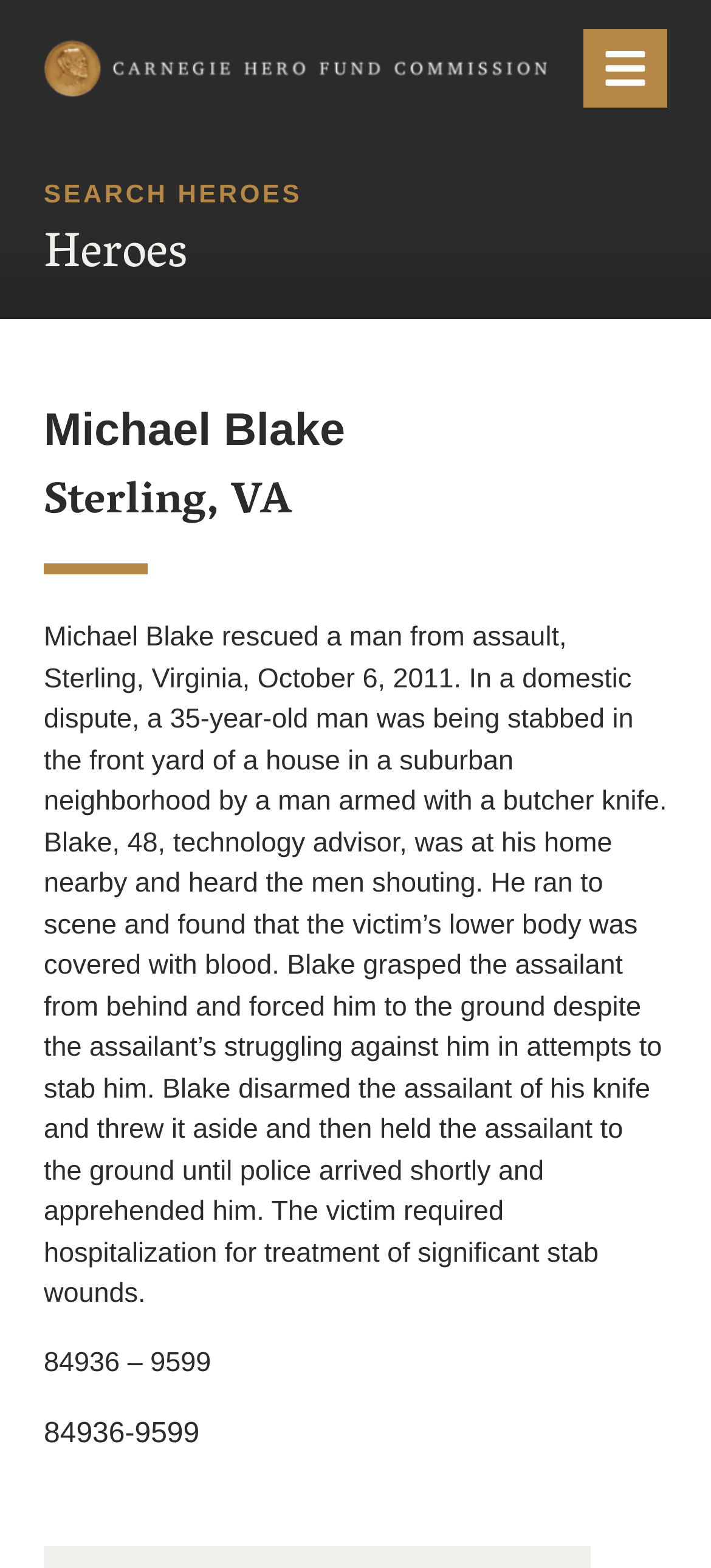Refer to the image and provide an in-depth answer to the question: 
What was the assailant armed with?

According to the webpage, the assailant was armed with a butcher knife during the domestic dispute in which Michael Blake intervened.